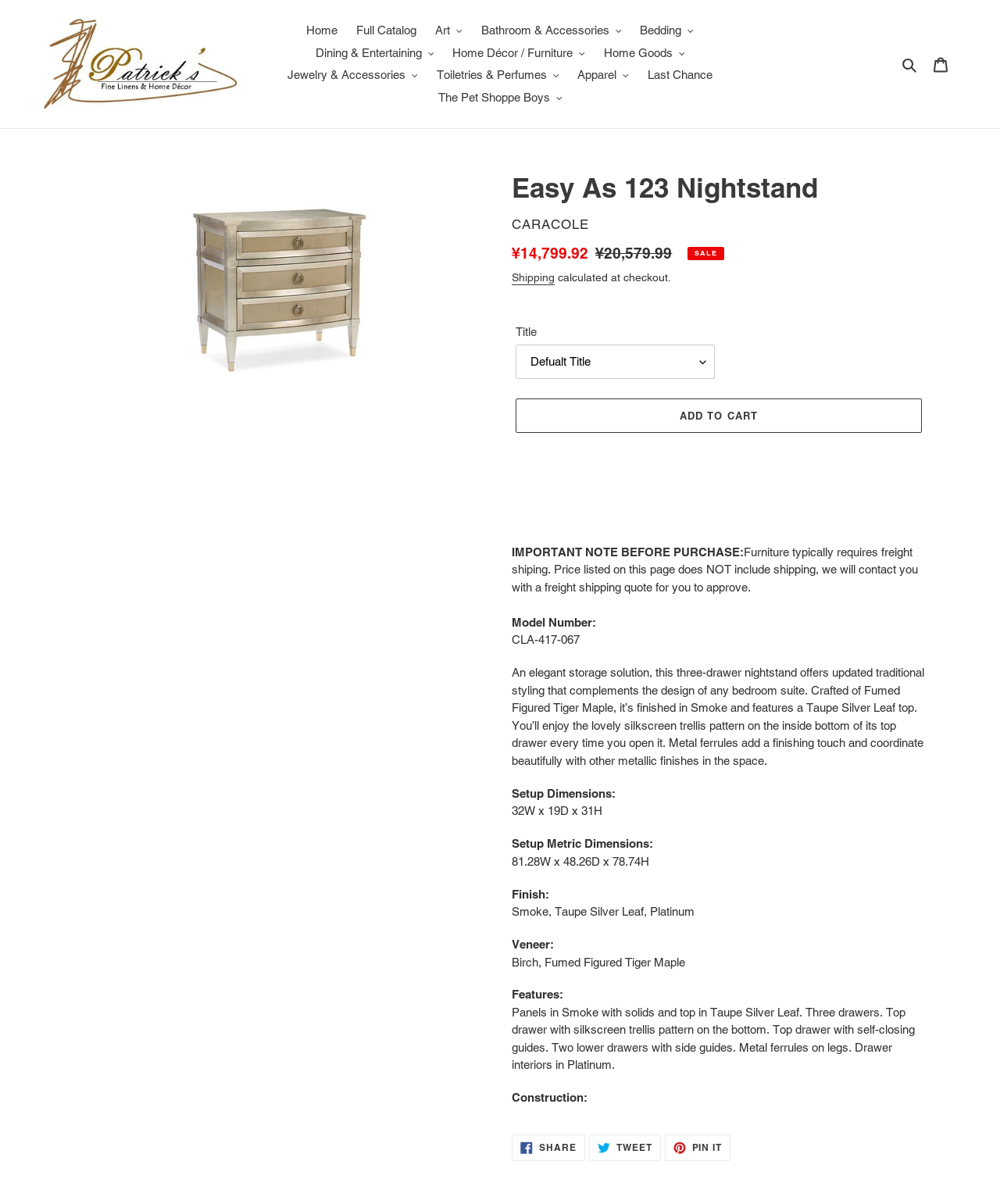Identify and provide the title of the webpage.

Easy As 123 Nightstand